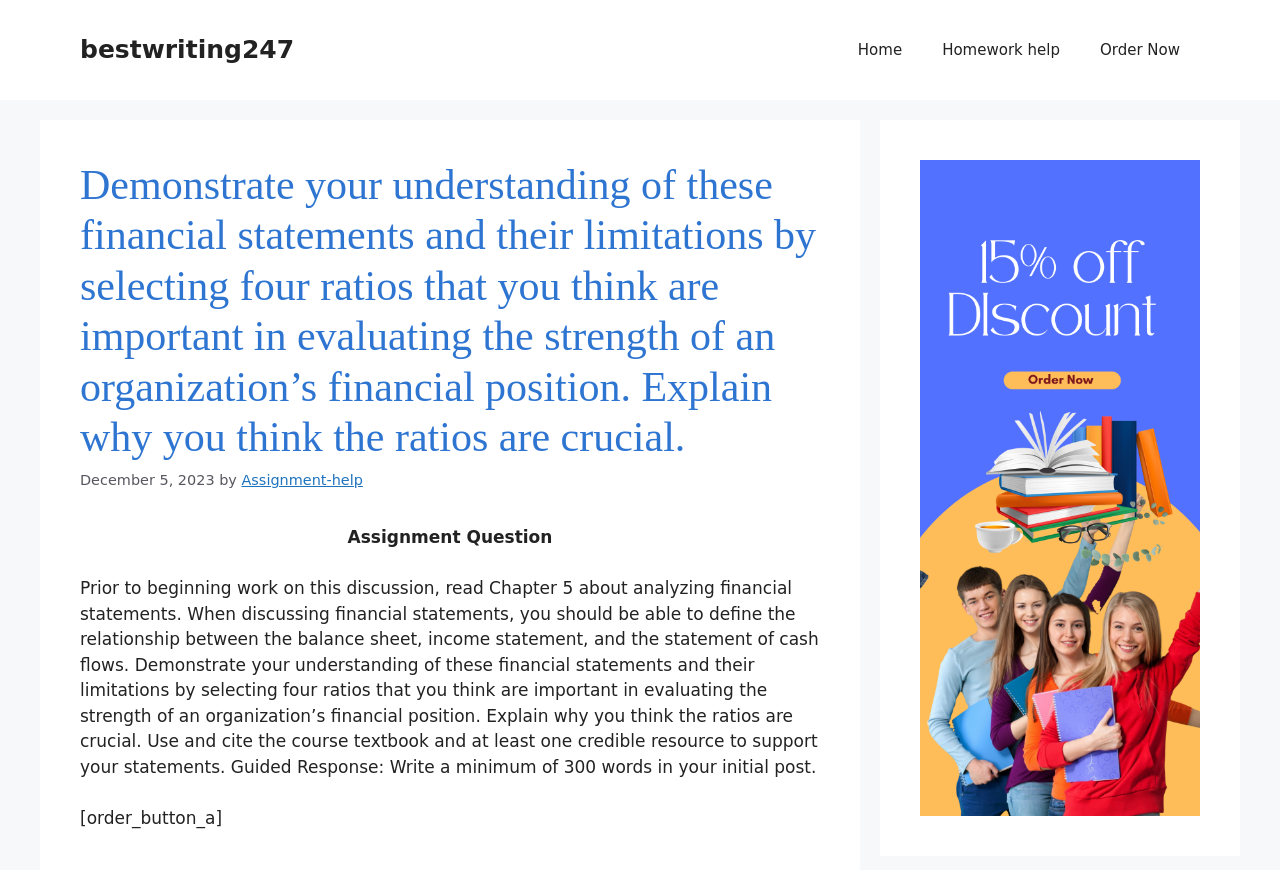Determine the webpage's heading and output its text content.

Demonstrate your understanding of these financial statements and their limitations by selecting four ratios that you think are important in evaluating the strength of an organization’s financial position. Explain why you think the ratios are crucial.